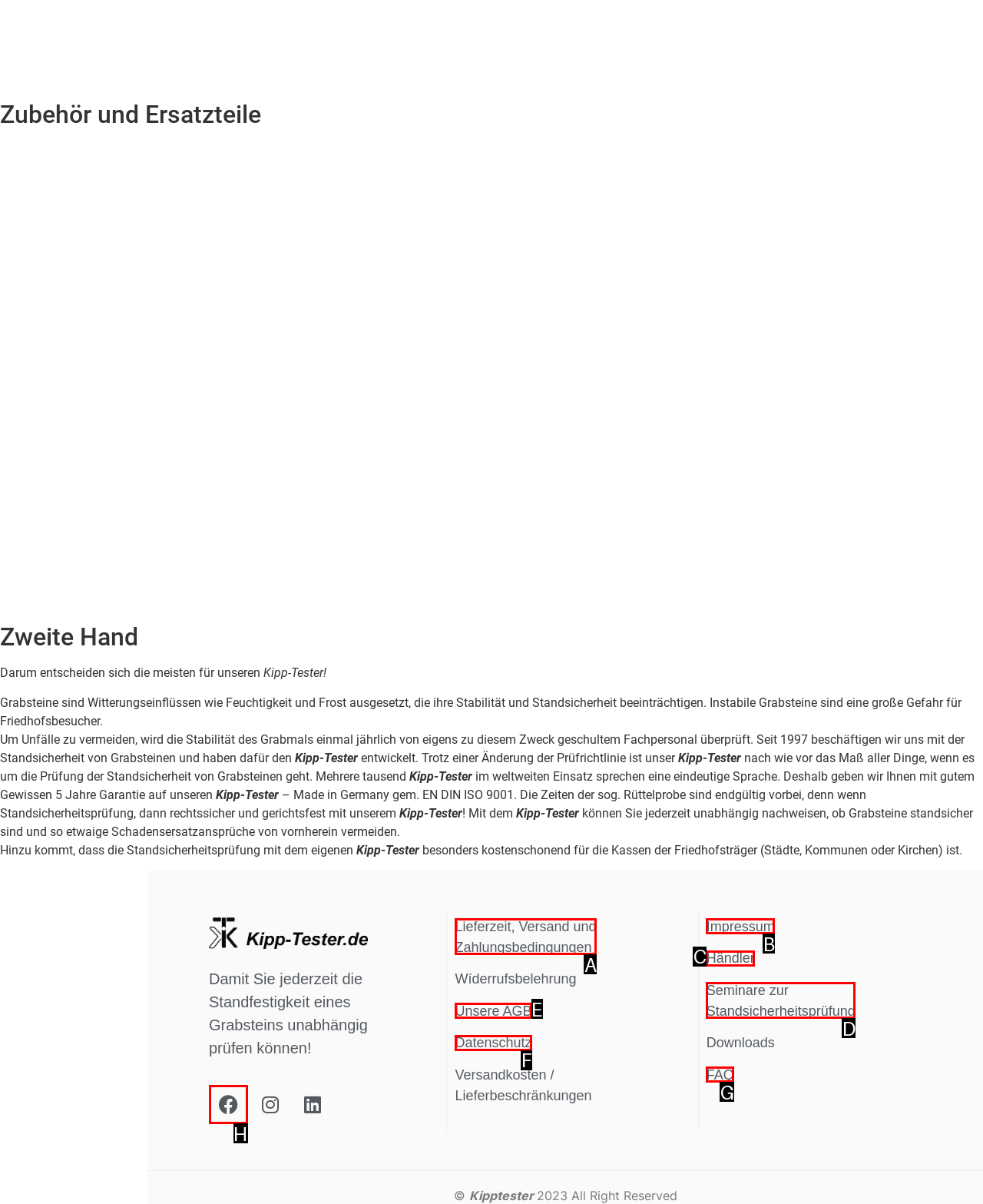Determine the HTML element that aligns with the description: Unsere AGB
Answer by stating the letter of the appropriate option from the available choices.

E